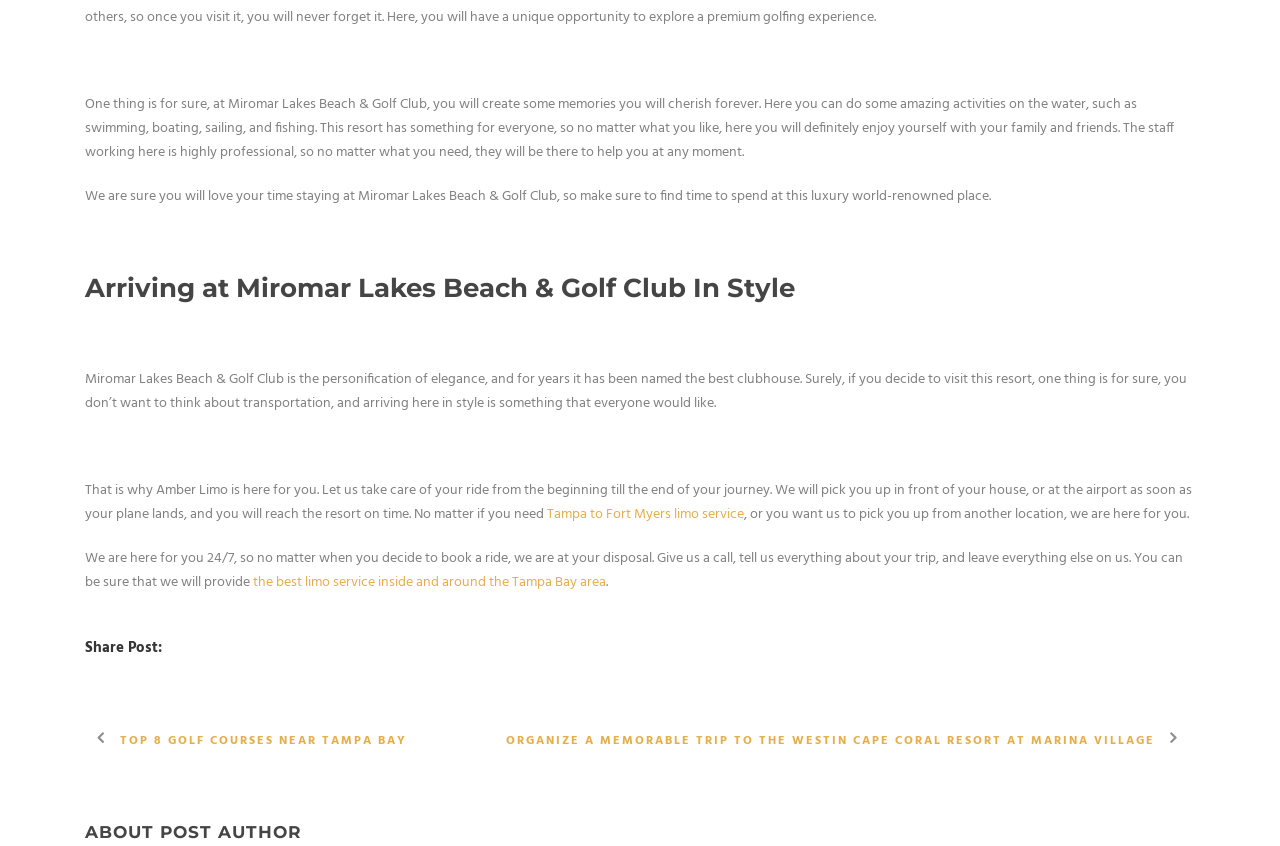Provide a one-word or brief phrase answer to the question:
How many social media sharing options are available?

8